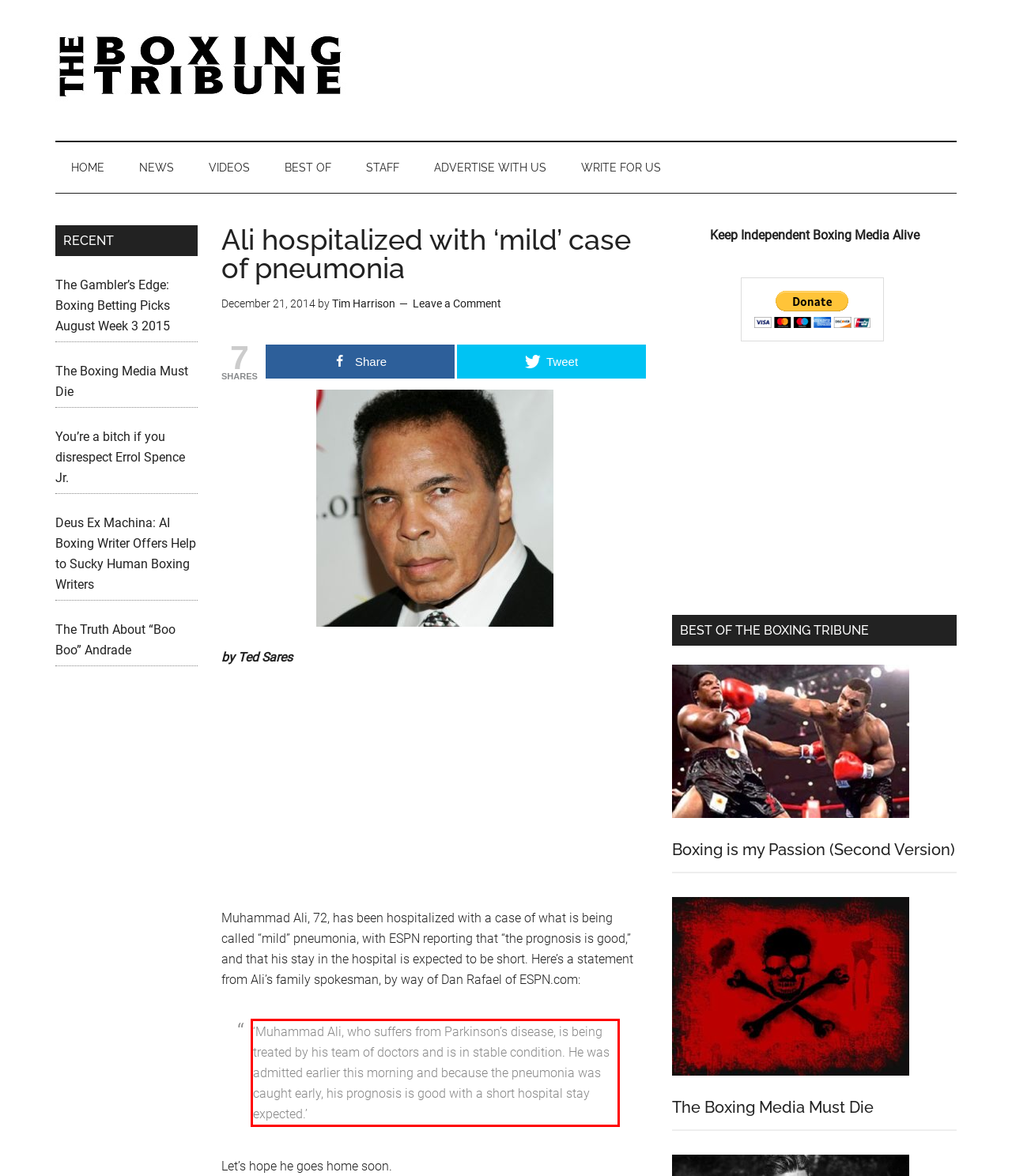Identify the text inside the red bounding box in the provided webpage screenshot and transcribe it.

‘Muhammad Ali, who suffers from Parkinson’s disease, is being treated by his team of doctors and is in stable condition. He was admitted earlier this morning and because the pneumonia was caught early, his prognosis is good with a short hospital stay expected.’